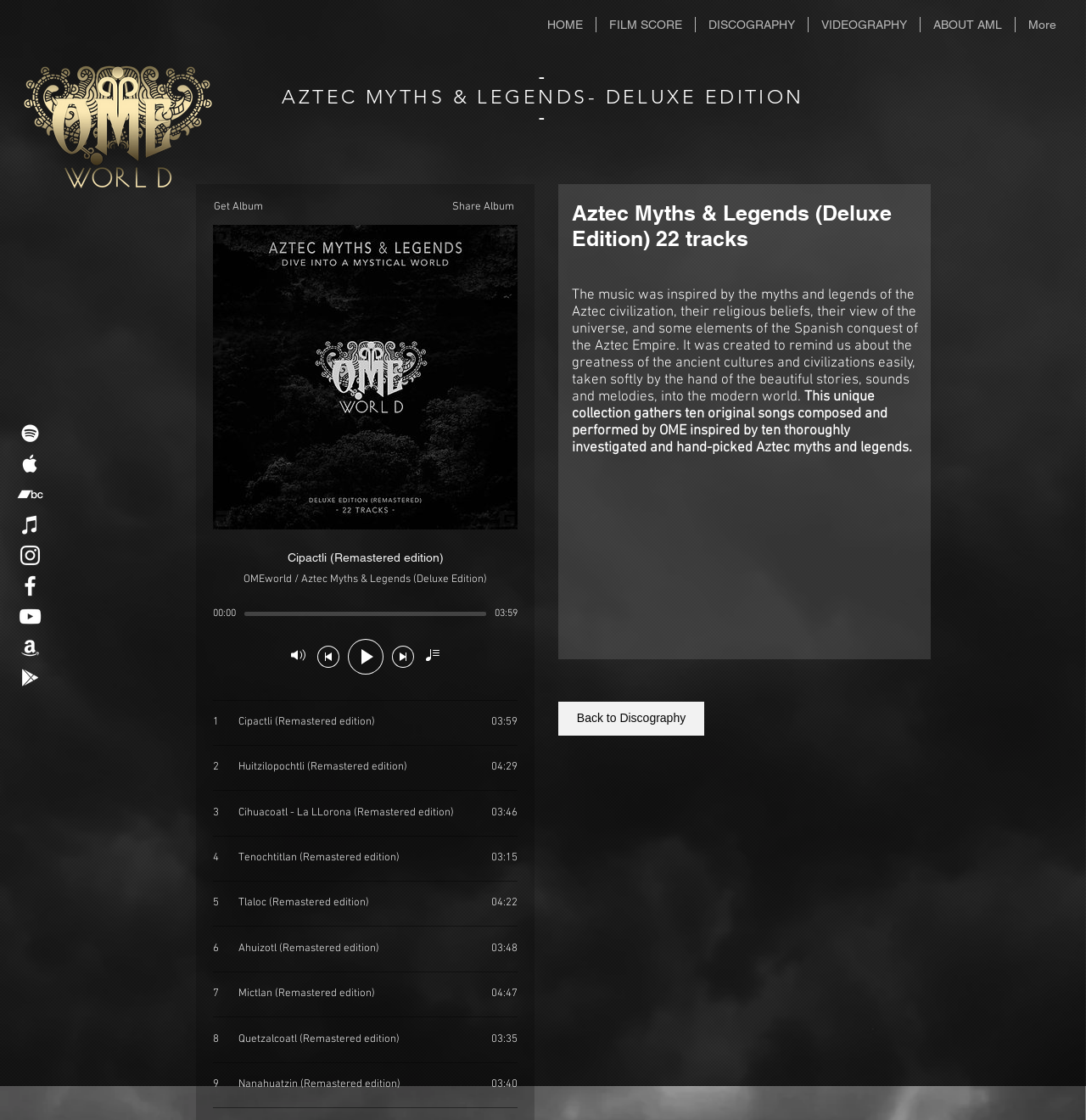Determine the bounding box coordinates for the UI element matching this description: "aria-label="White Instagram Icon"".

[0.016, 0.484, 0.04, 0.507]